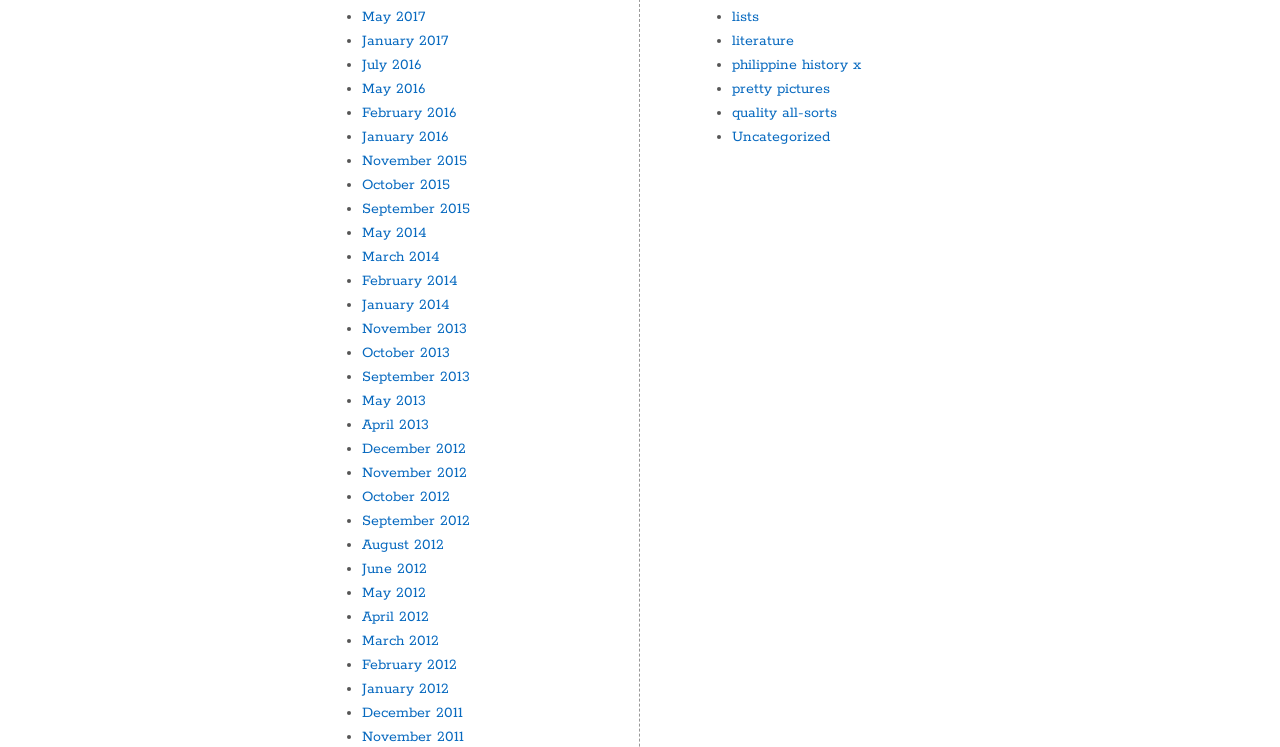How many links are listed under the year 2016?
From the image, respond using a single word or phrase.

3